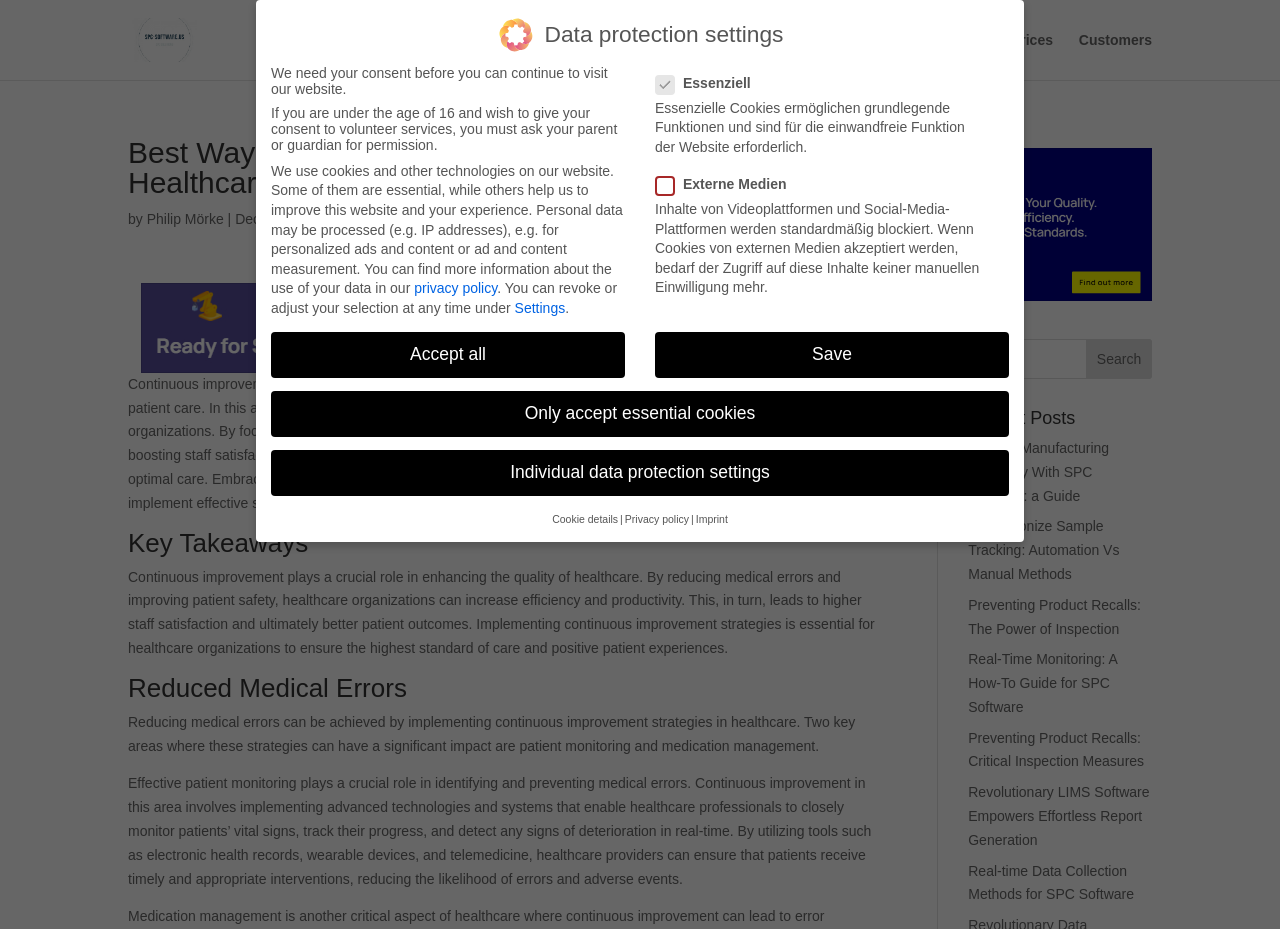Answer this question in one word or a short phrase: What is the purpose of implementing continuous improvement strategies in healthcare?

To improve patient outcomes